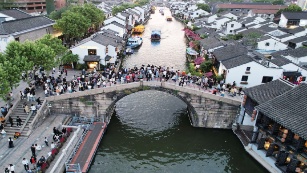Based on the image, give a detailed response to the question: What type of buildings line the waterway?

The caption describes the charming buildings along the waterway as white-walled with distinctive black roofs, which reflects the rich cultural heritage of the area.